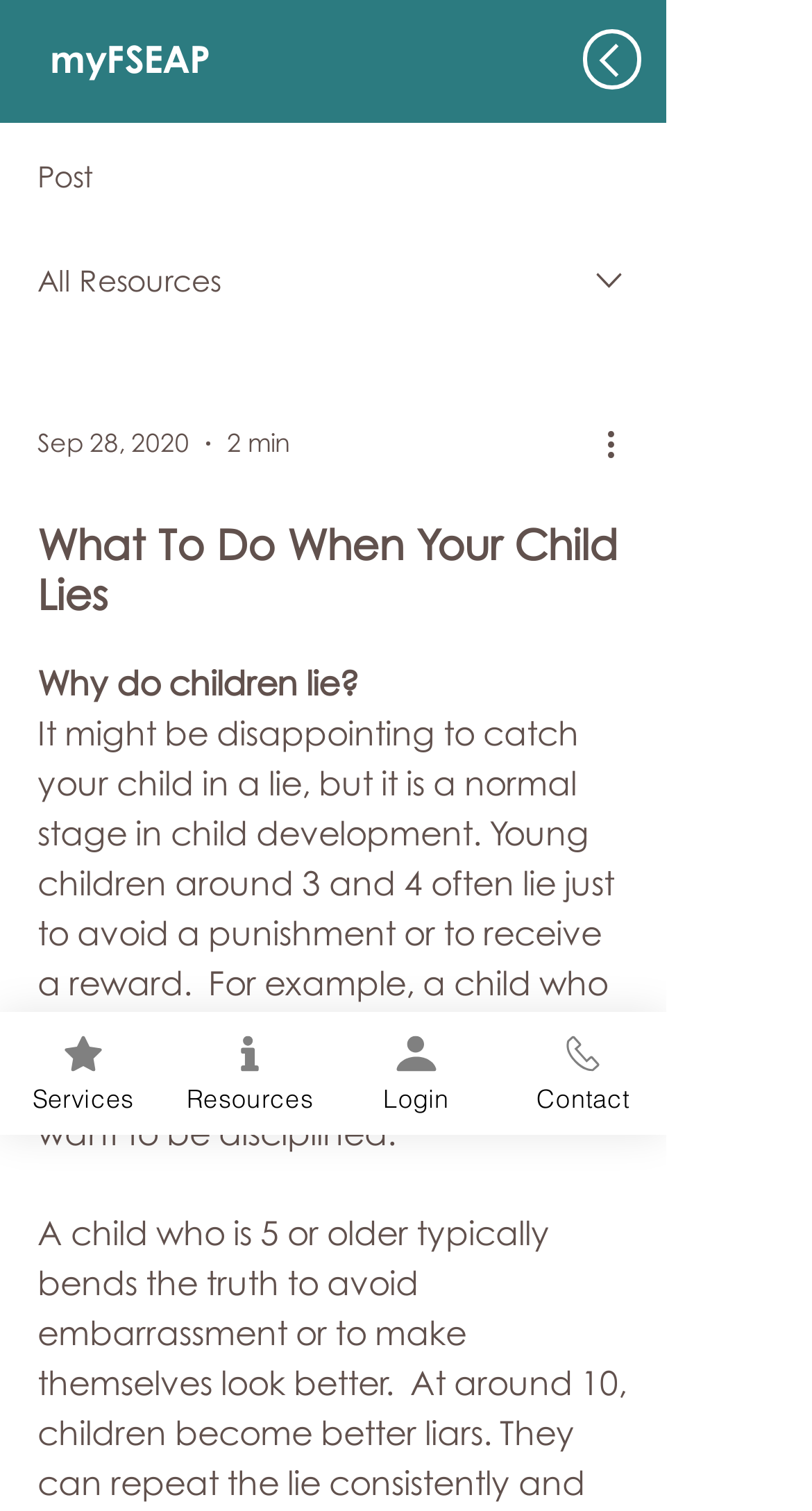Examine the screenshot and answer the question in as much detail as possible: What is the date mentioned in the article?

The date 'Sep 28, 2020' is mentioned in the article, likely indicating the publication date or the date of a related event.